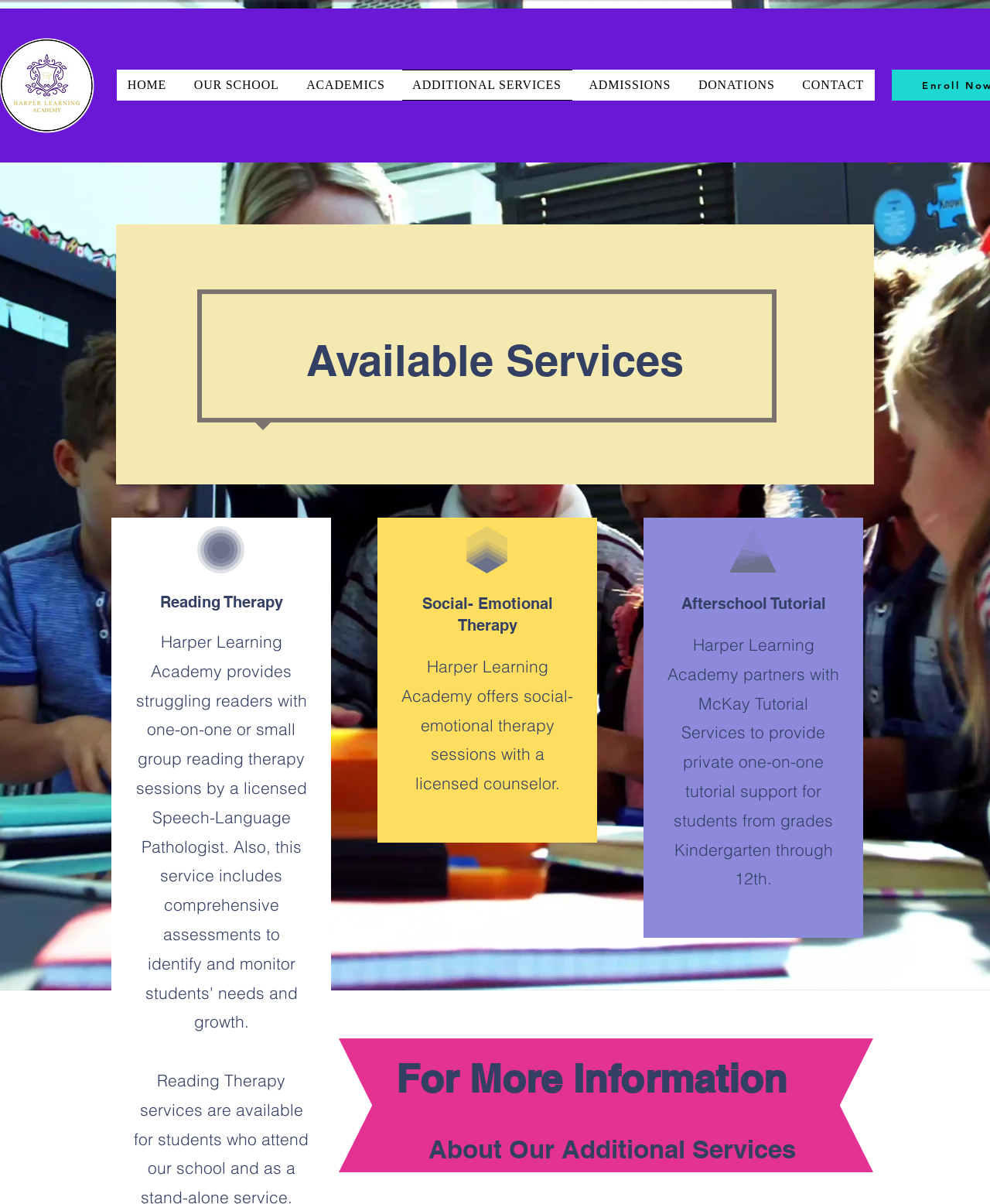Please specify the bounding box coordinates of the clickable region necessary for completing the following instruction: "contact us". The coordinates must consist of four float numbers between 0 and 1, i.e., [left, top, right, bottom].

[0.8, 0.058, 0.884, 0.084]